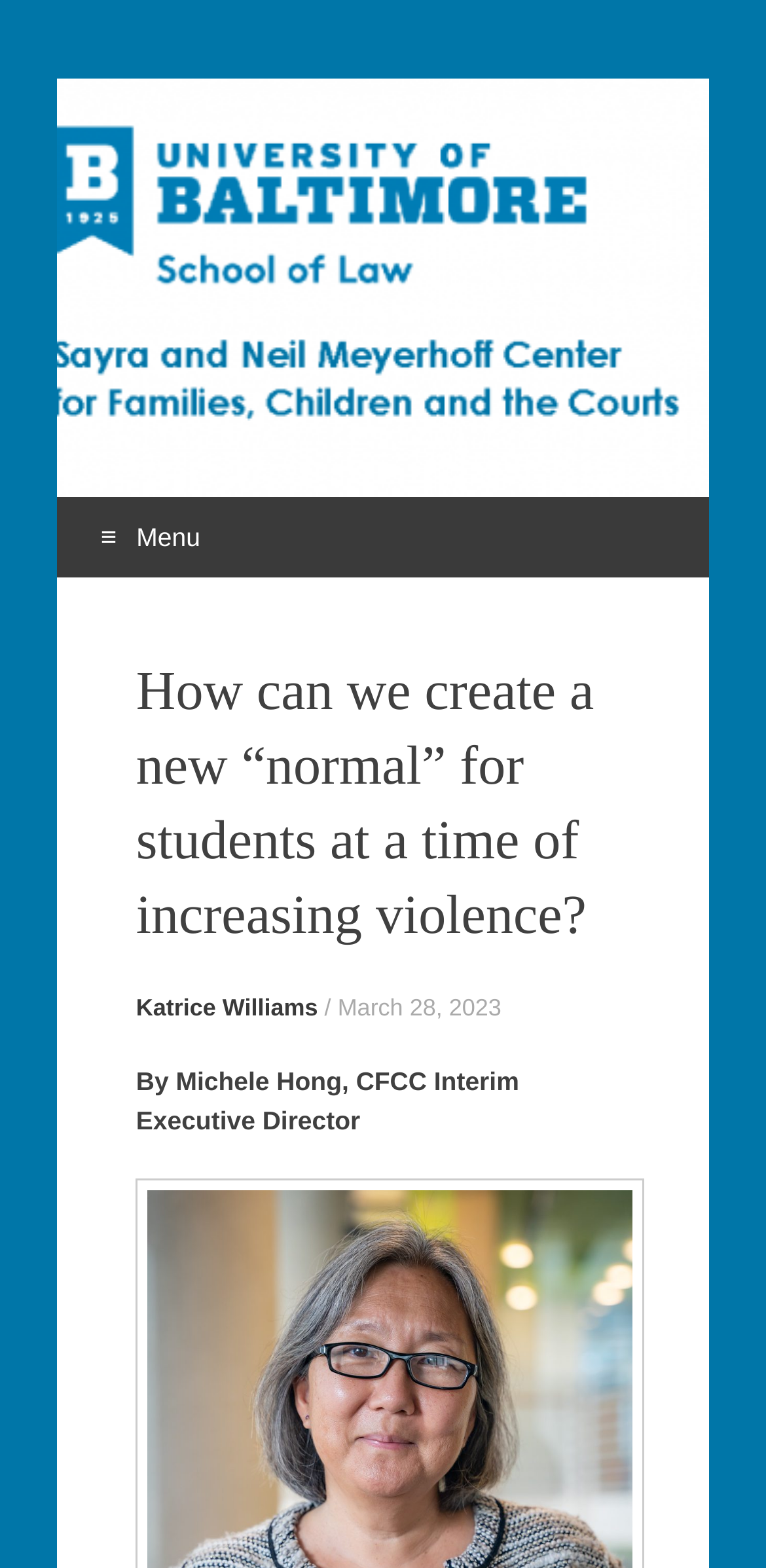Identify the bounding box of the HTML element described as: "Katrice Williams".

[0.178, 0.634, 0.415, 0.651]